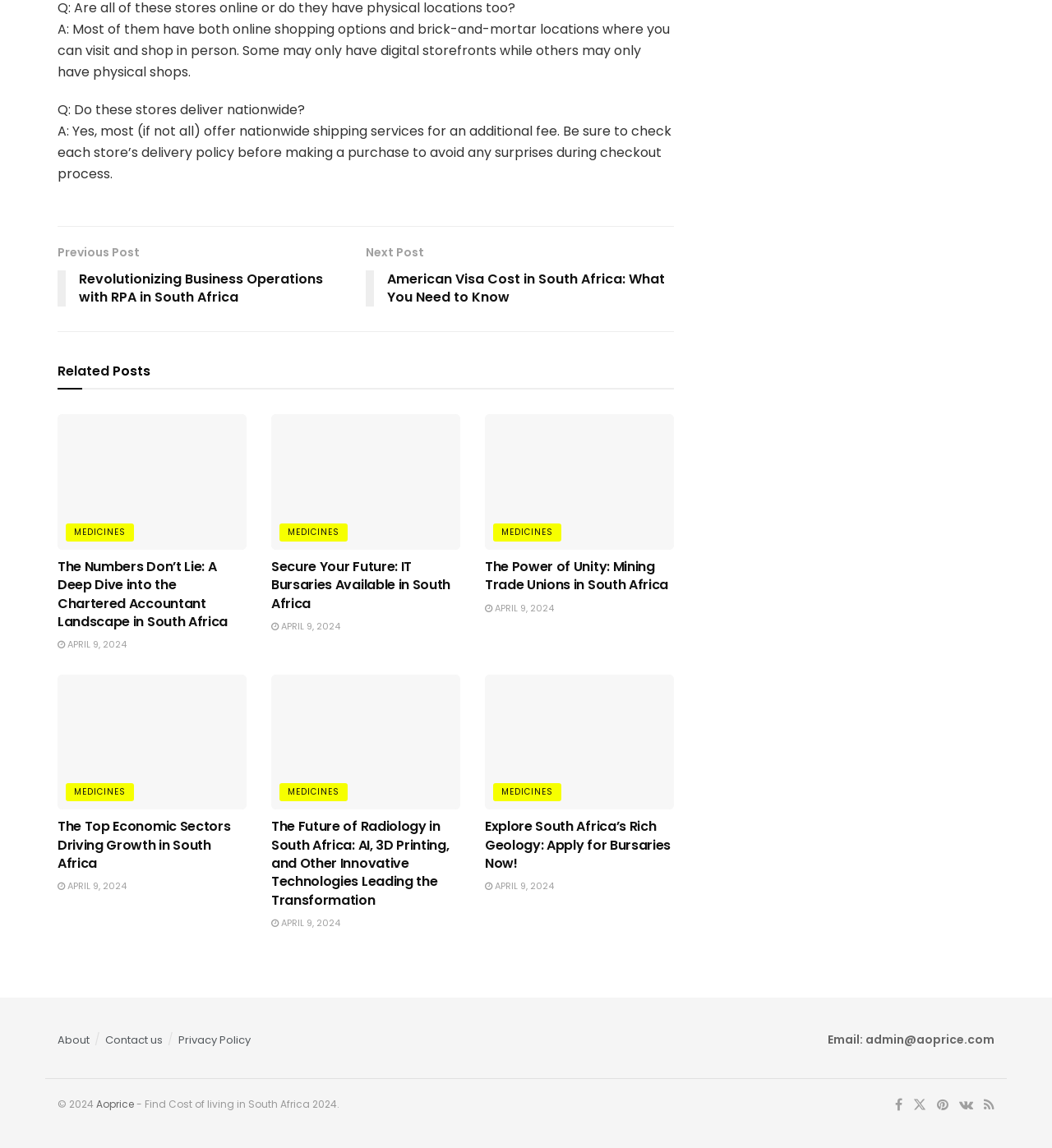Provide a brief response using a word or short phrase to this question:
How many social media links are there?

4